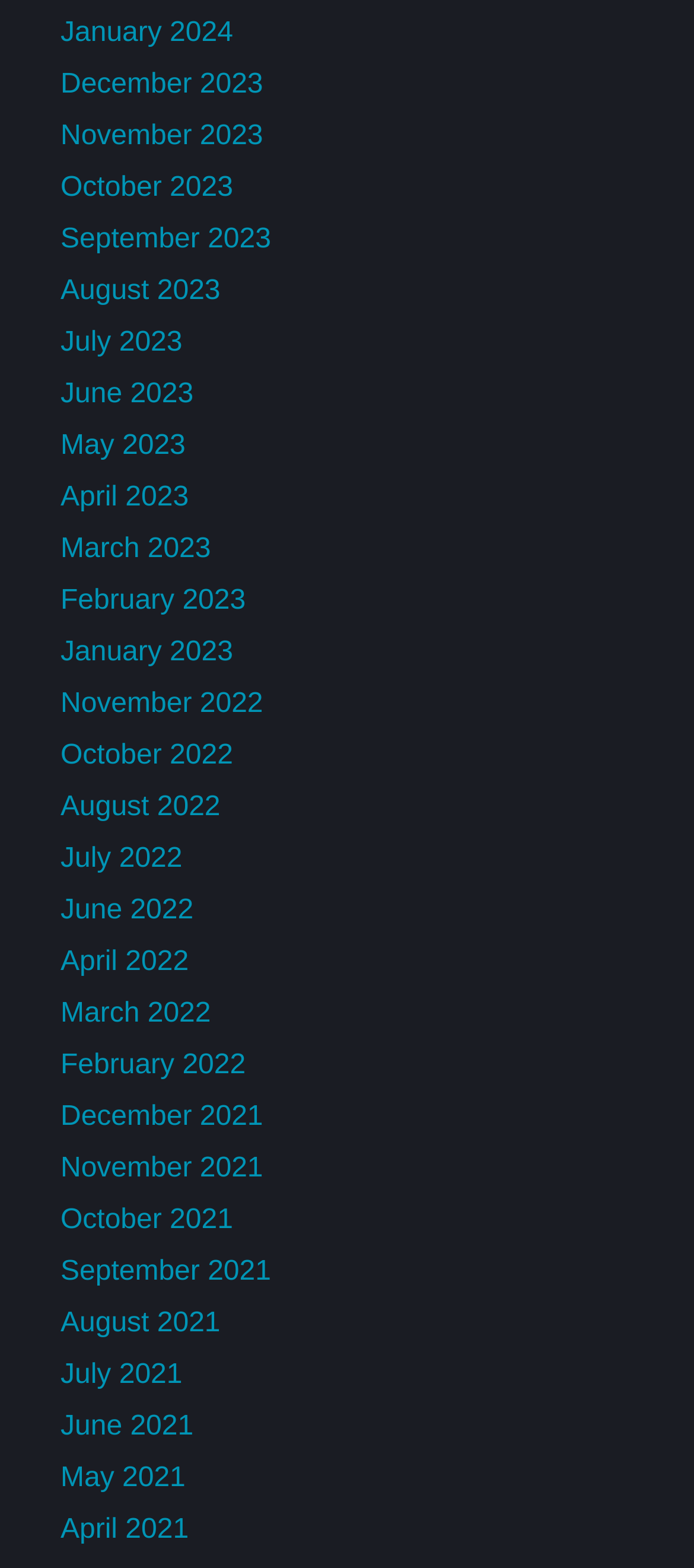Answer succinctly with a single word or phrase:
Are there any months listed from the year 2020?

No